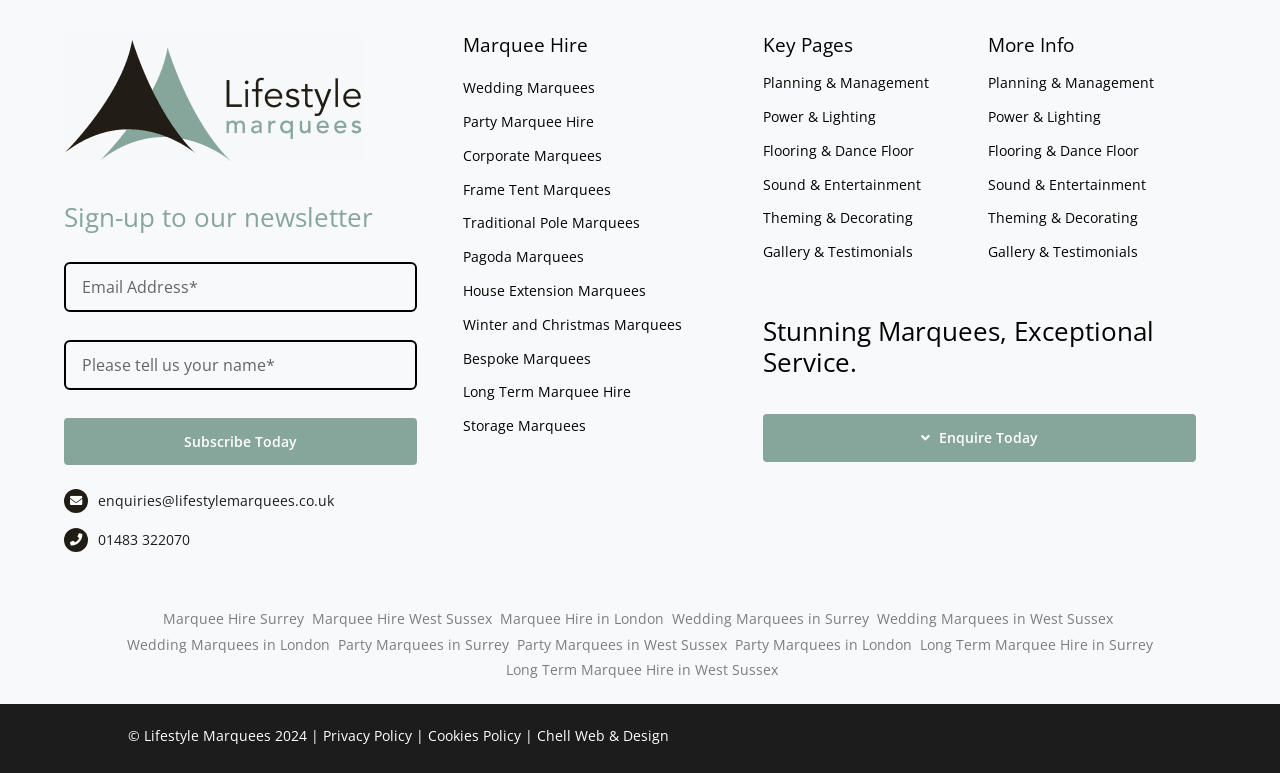Find the bounding box of the UI element described as follows: "Privacy Policy".

[0.252, 0.94, 0.322, 0.964]